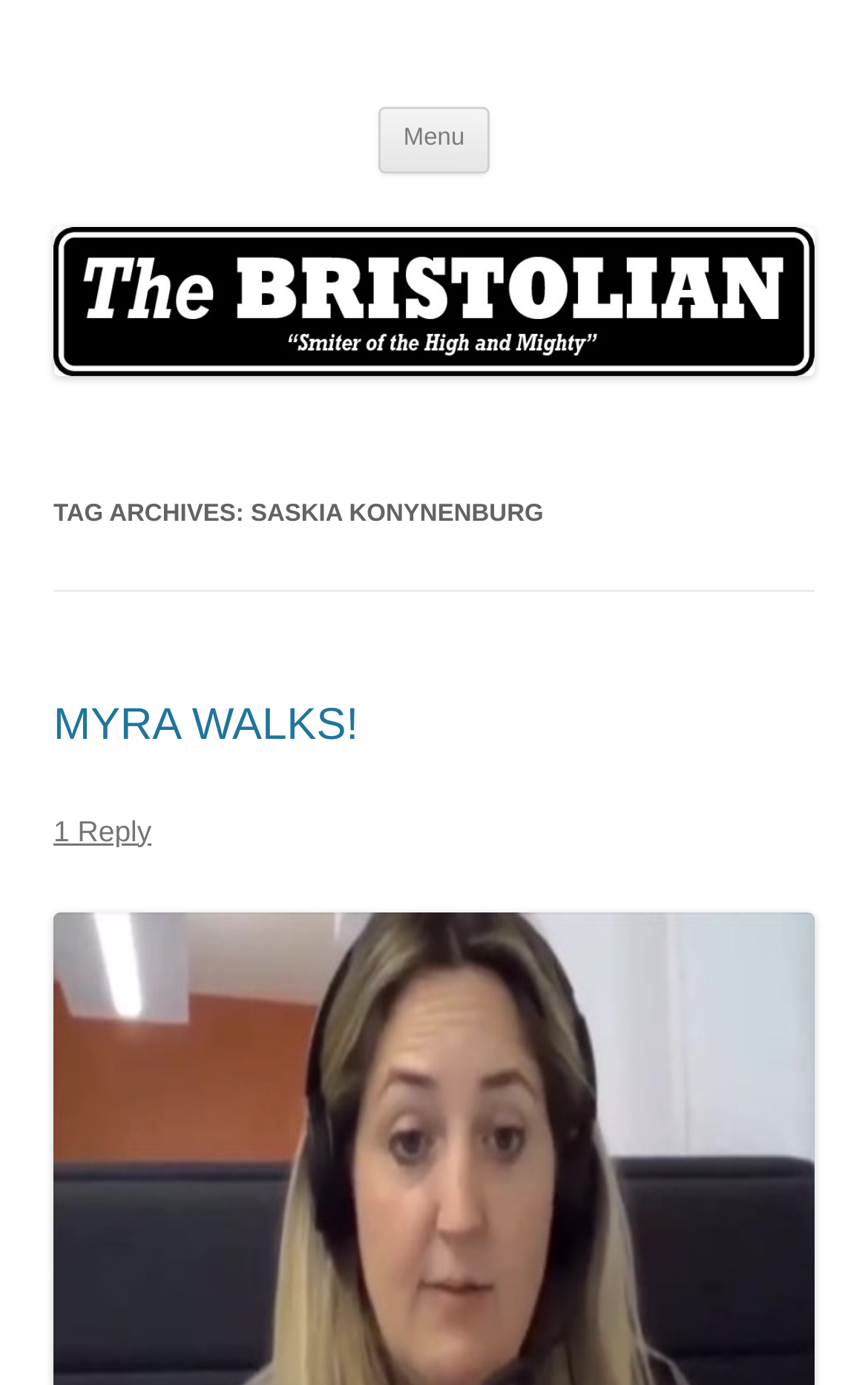Using the description "parent_node: The BRISTOLIAN", predict the bounding box of the relevant HTML element.

[0.062, 0.25, 0.938, 0.276]